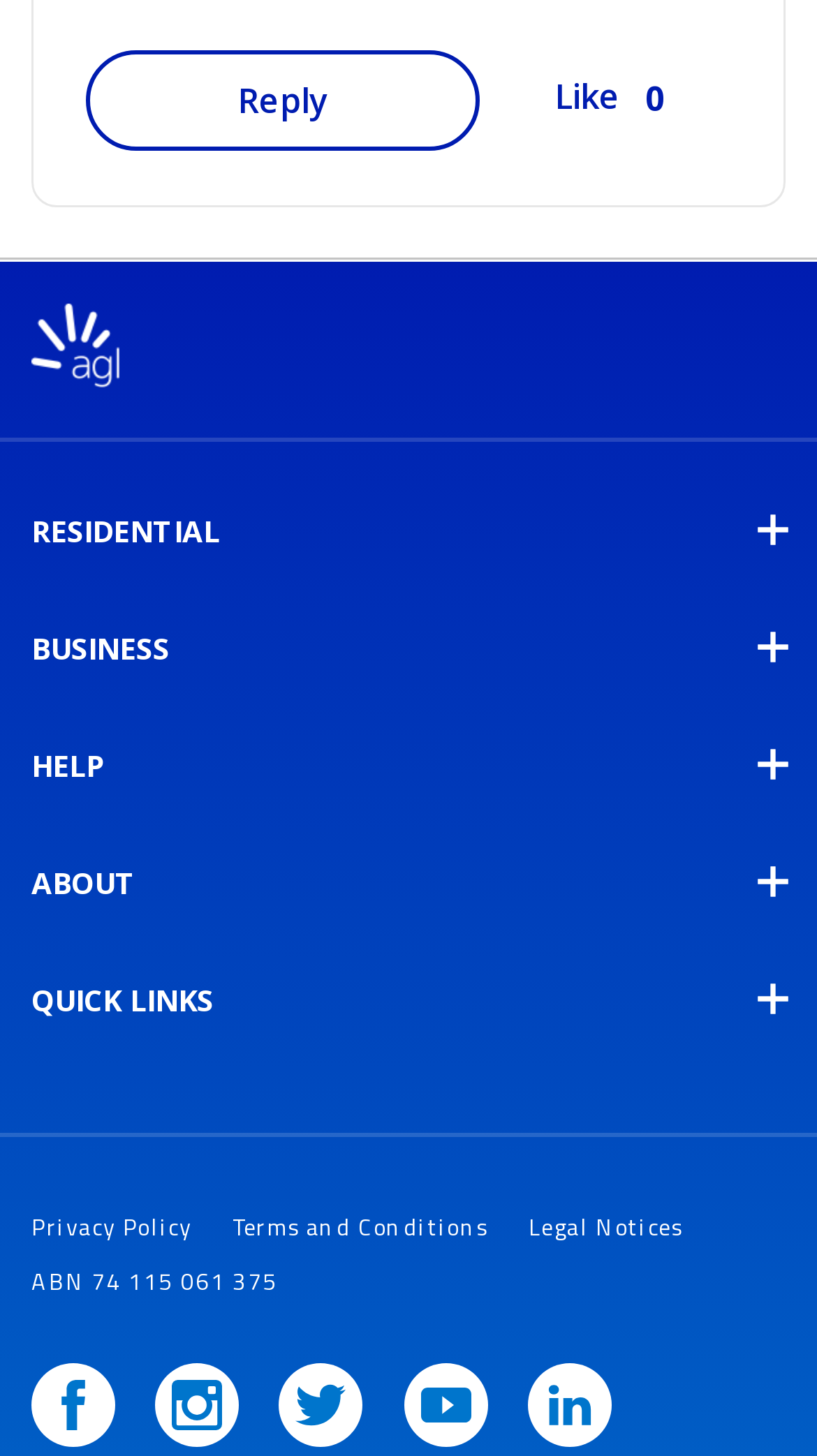Based on the element description: "opens in a new window", identify the bounding box coordinates for this UI element. The coordinates must be four float numbers between 0 and 1, listed as [left, top, right, bottom].

[0.494, 0.936, 0.596, 0.993]